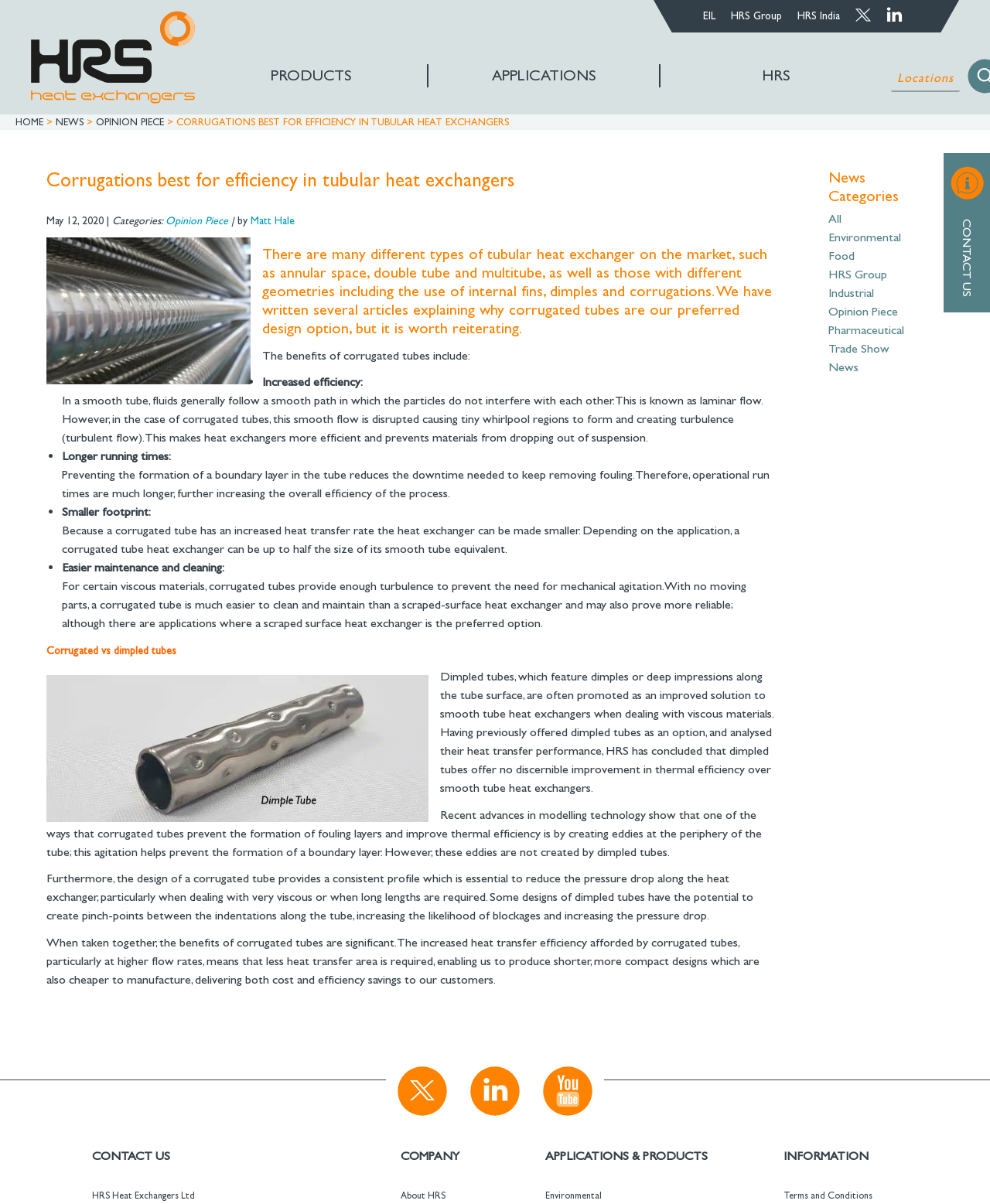Show the bounding box coordinates for the HTML element as described: "About HRS".

[0.405, 0.989, 0.45, 0.998]